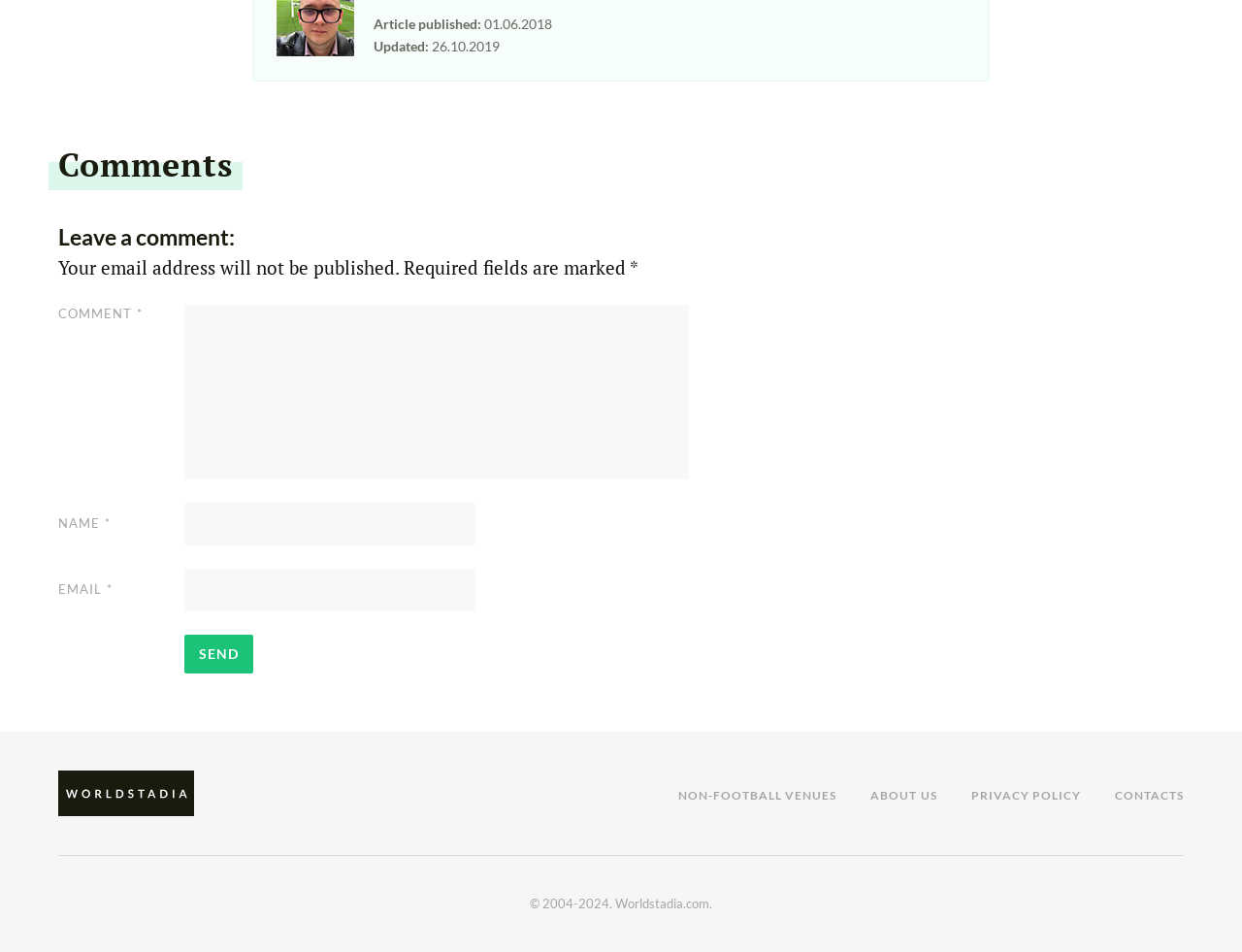Please specify the coordinates of the bounding box for the element that should be clicked to carry out this instruction: "Enter your email". The coordinates must be four float numbers between 0 and 1, formatted as [left, top, right, bottom].

[0.148, 0.597, 0.383, 0.642]